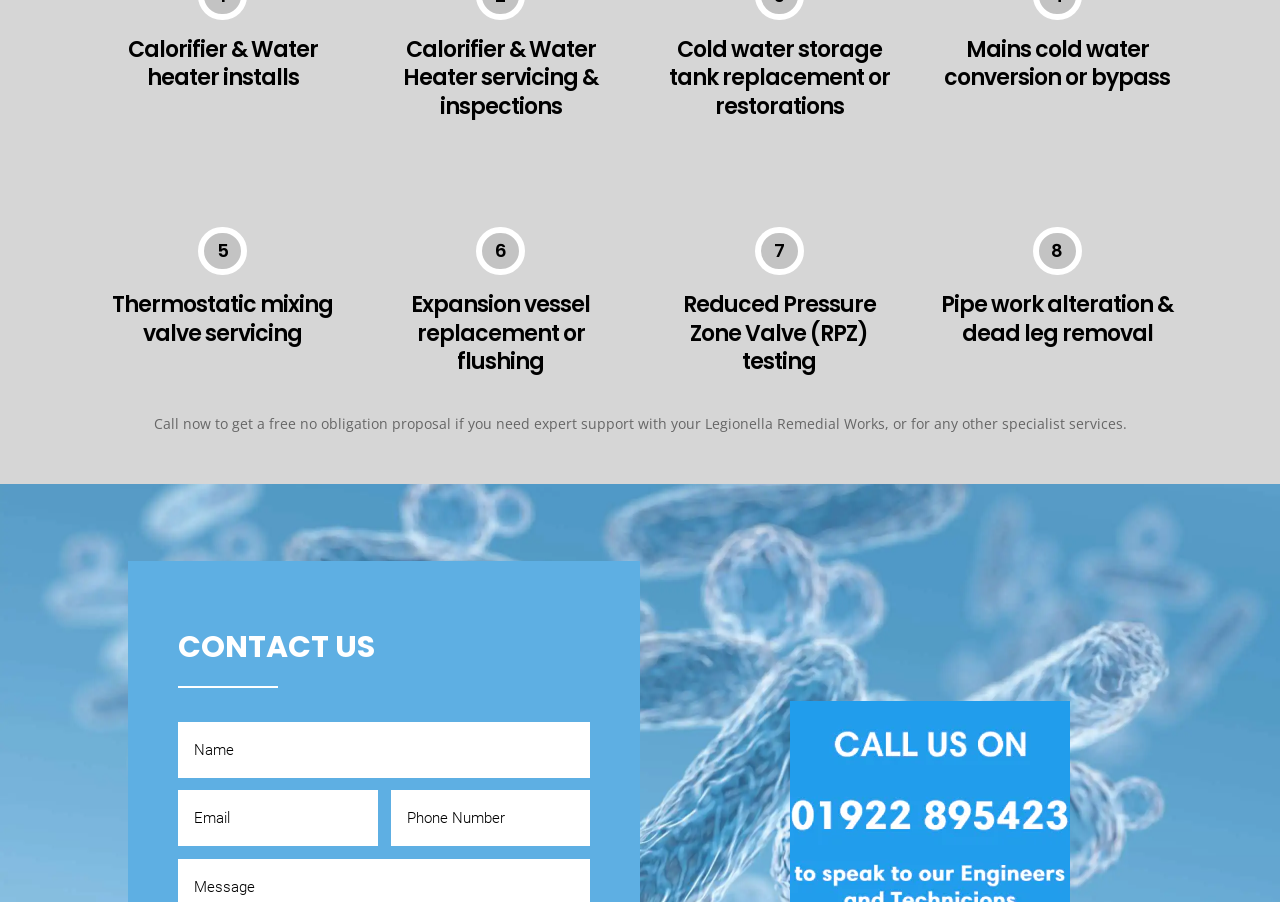Identify the bounding box coordinates of the area you need to click to perform the following instruction: "Click Cold water storage tank replacement or restorations".

[0.522, 0.037, 0.695, 0.135]